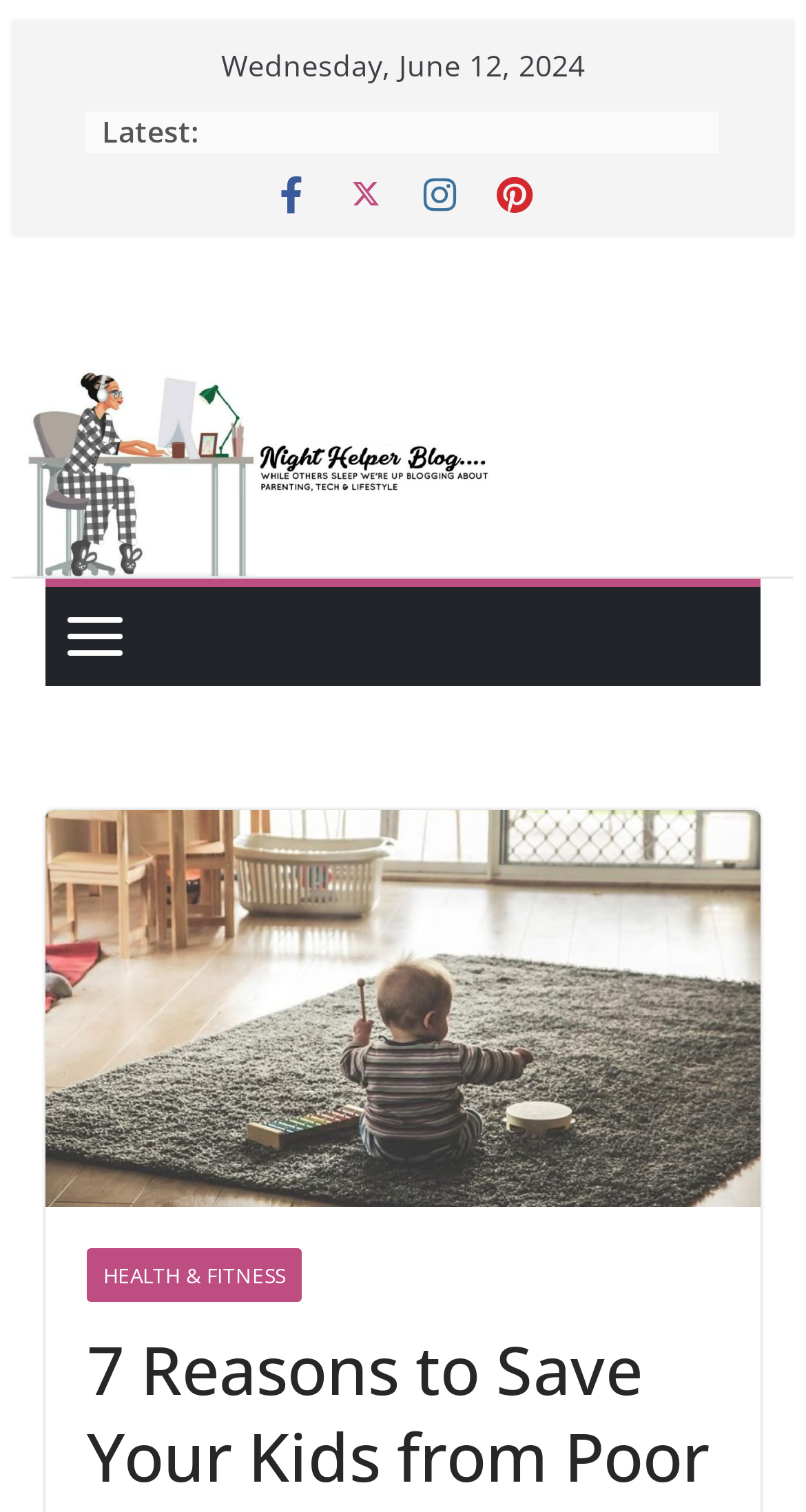What is the text on the link at the top-right corner?
Craft a detailed and extensive response to the question.

I looked at the link element with a bounding box coordinate of [0.015, 0.238, 0.985, 0.268] and found that it has a text 'Night Helper'.